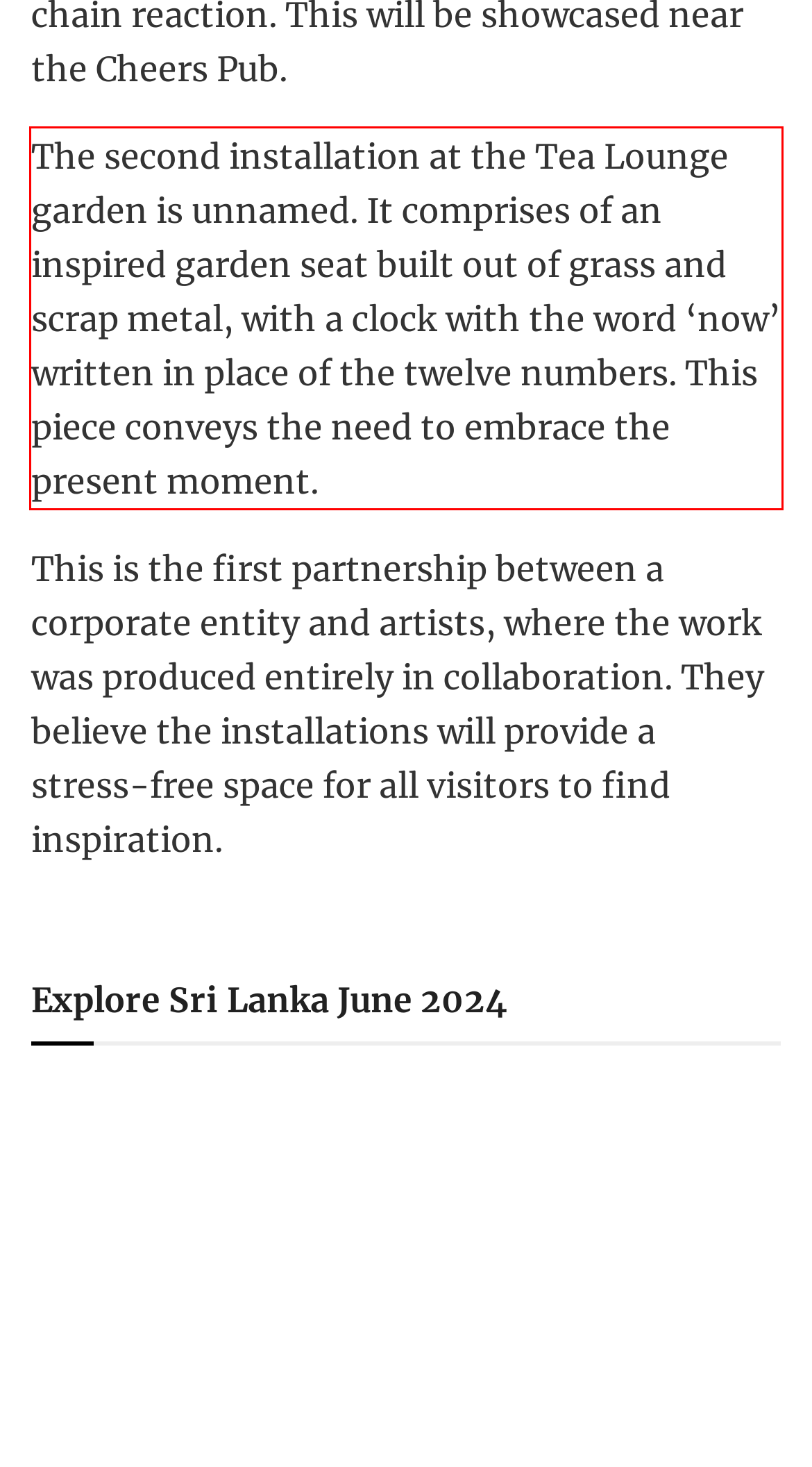Using the provided screenshot of a webpage, recognize and generate the text found within the red rectangle bounding box.

The second installation at the Tea Lounge garden is unnamed. It comprises of an inspired garden seat built out of grass and scrap metal, with a clock with the word ‘now’ written in place of the twelve numbers. This piece conveys the need to embrace the present moment.